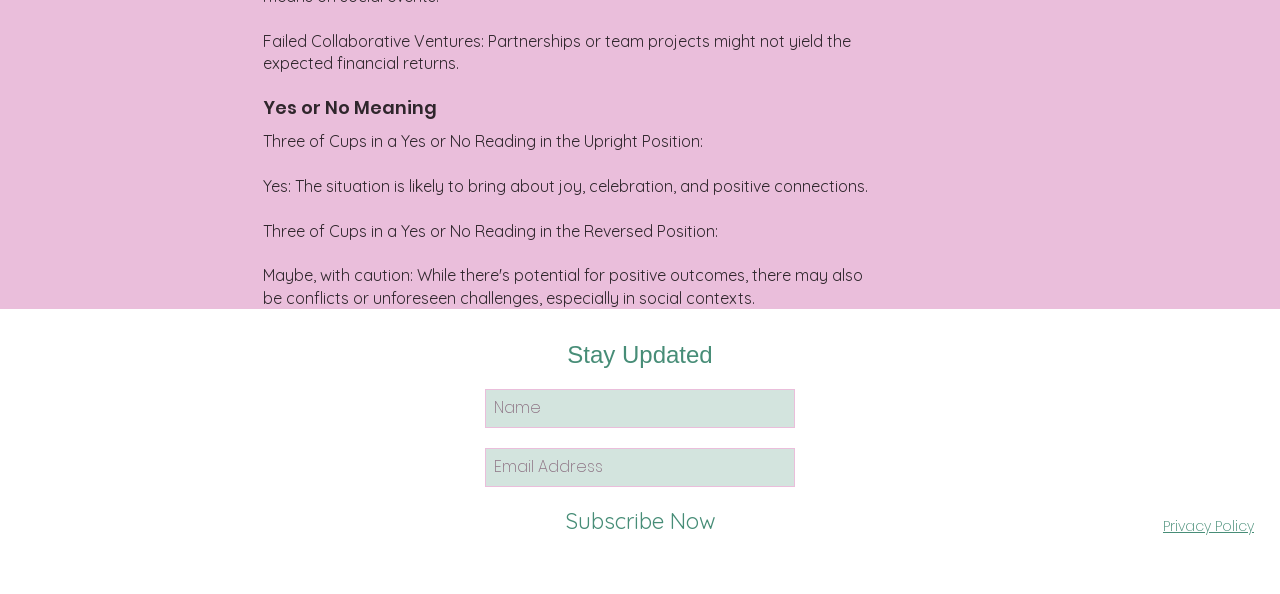Determine the bounding box coordinates for the UI element described. Format the coordinates as (top-left x, top-left y, bottom-right x, bottom-right y) and ensure all values are between 0 and 1. Element description: aria-label="Pinterest"

[0.032, 0.852, 0.05, 0.891]